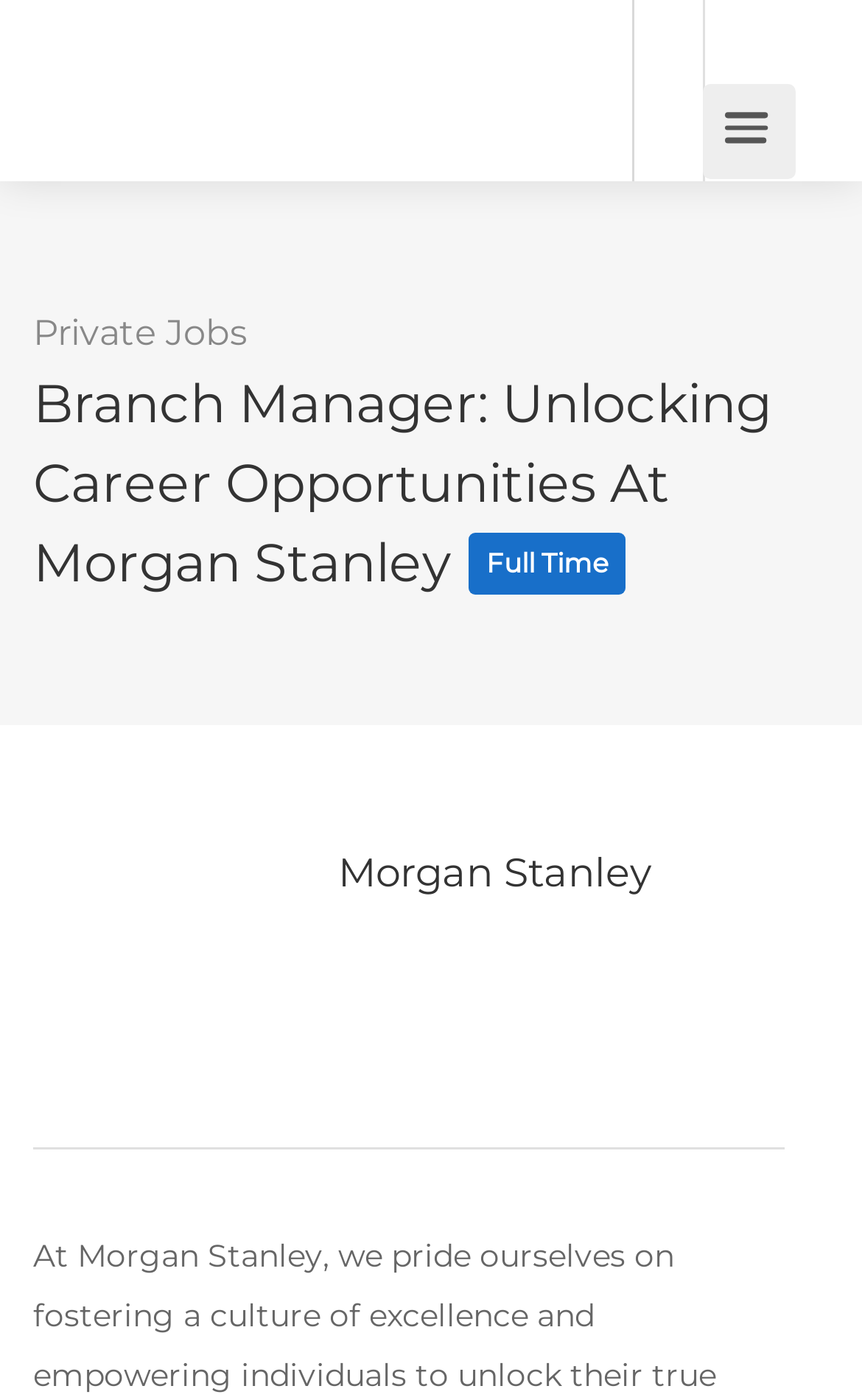Return the bounding box coordinates of the UI element that corresponds to this description: "Private Jobs". The coordinates must be given as four float numbers in the range of 0 and 1, [left, top, right, bottom].

[0.038, 0.223, 0.287, 0.253]